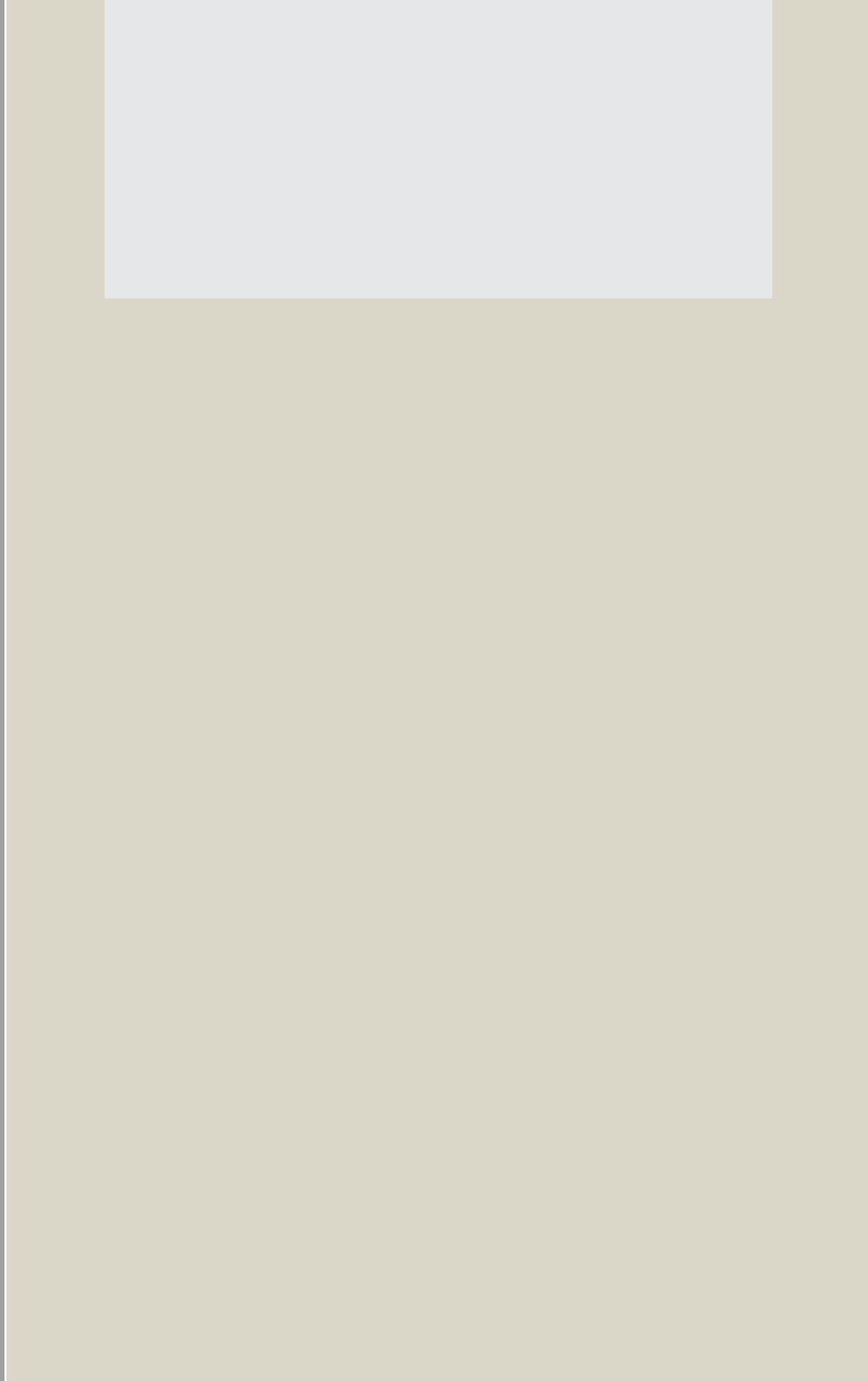Based on the element description: "aria-label="Subscribe" name="submit" value="Subscribe"", identify the bounding box coordinates for this UI element. The coordinates must be four float numbers between 0 and 1, listed as [left, top, right, bottom].

[0.145, 0.291, 0.375, 0.328]